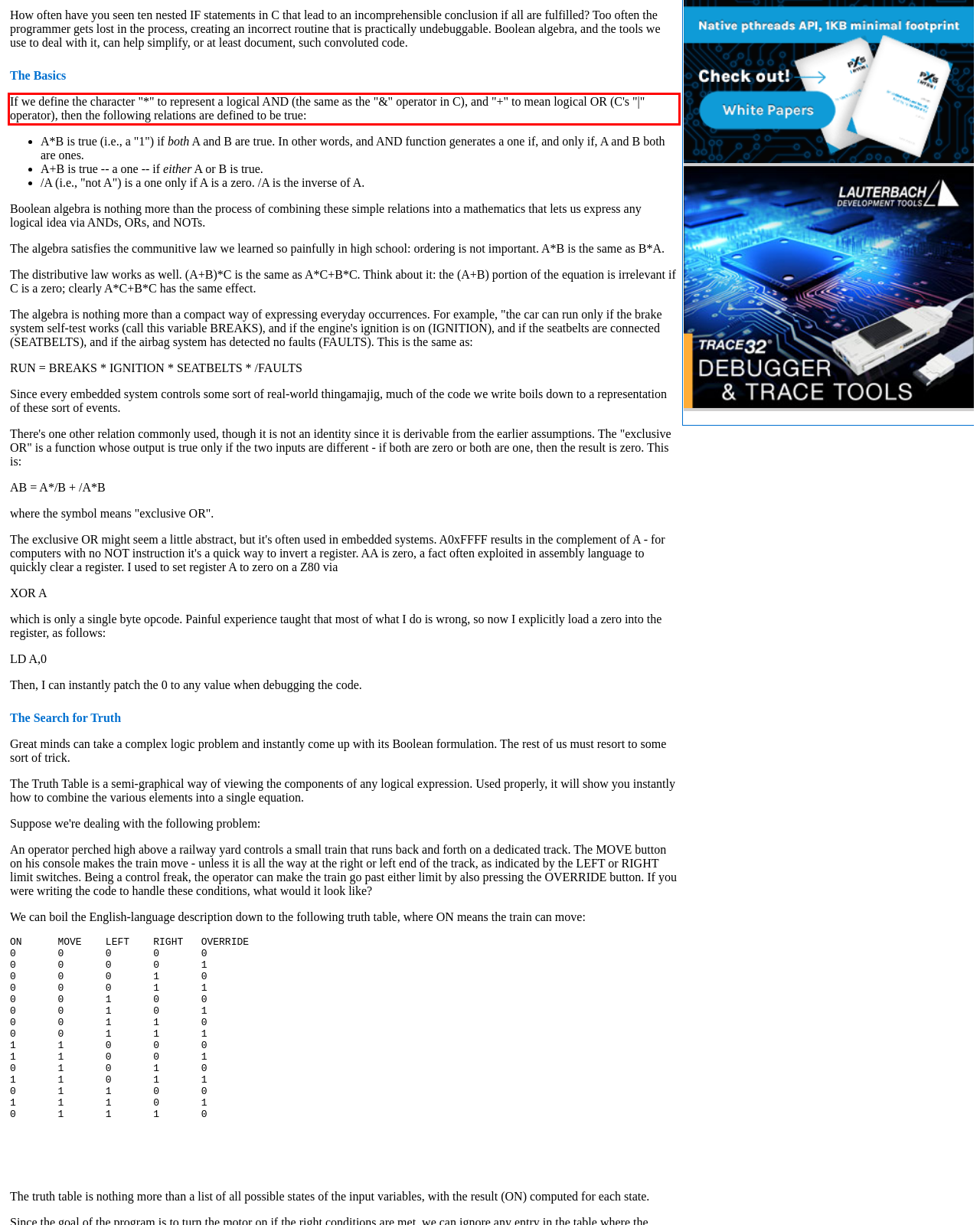Examine the webpage screenshot and use OCR to recognize and output the text within the red bounding box.

If we define the character "*" to represent a logical AND (the same as the "&" operator in C), and "+" to mean logical OR (C's "|" operator), then the following relations are defined to be true: